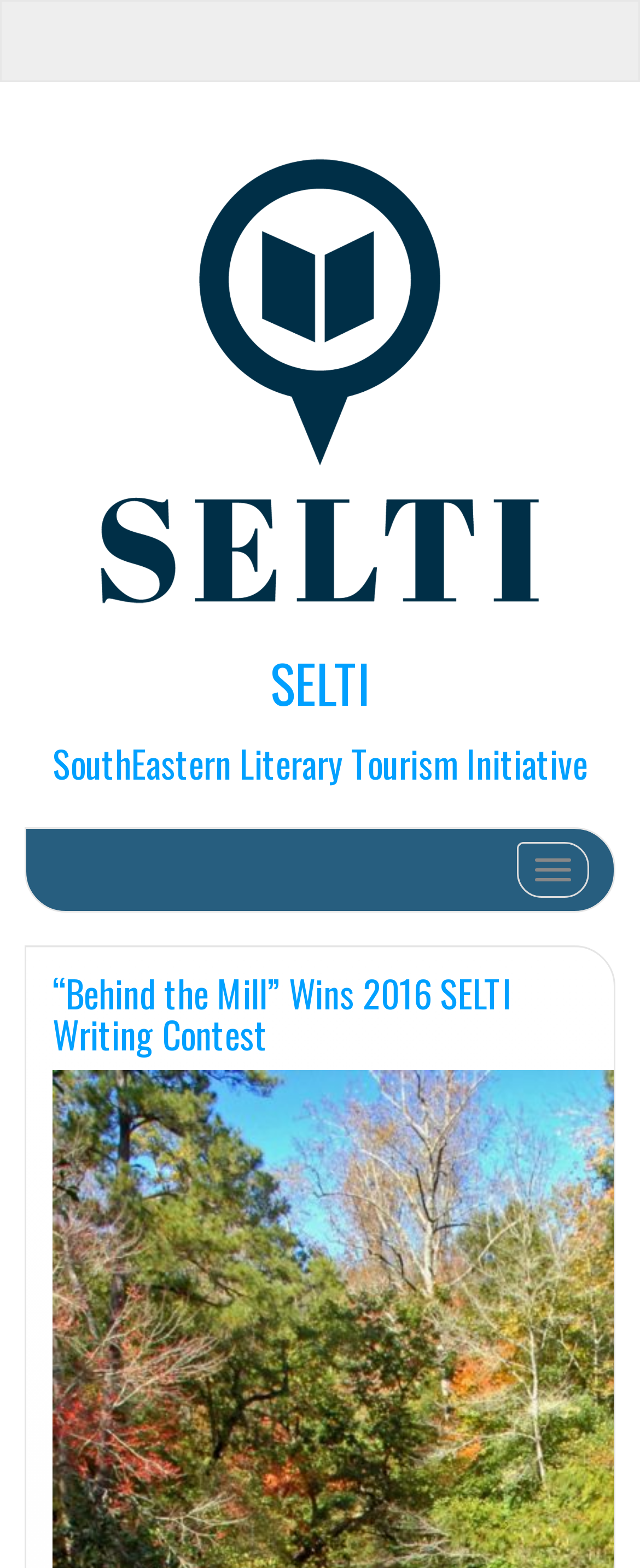How many links are in the header?
Provide a one-word or short-phrase answer based on the image.

3